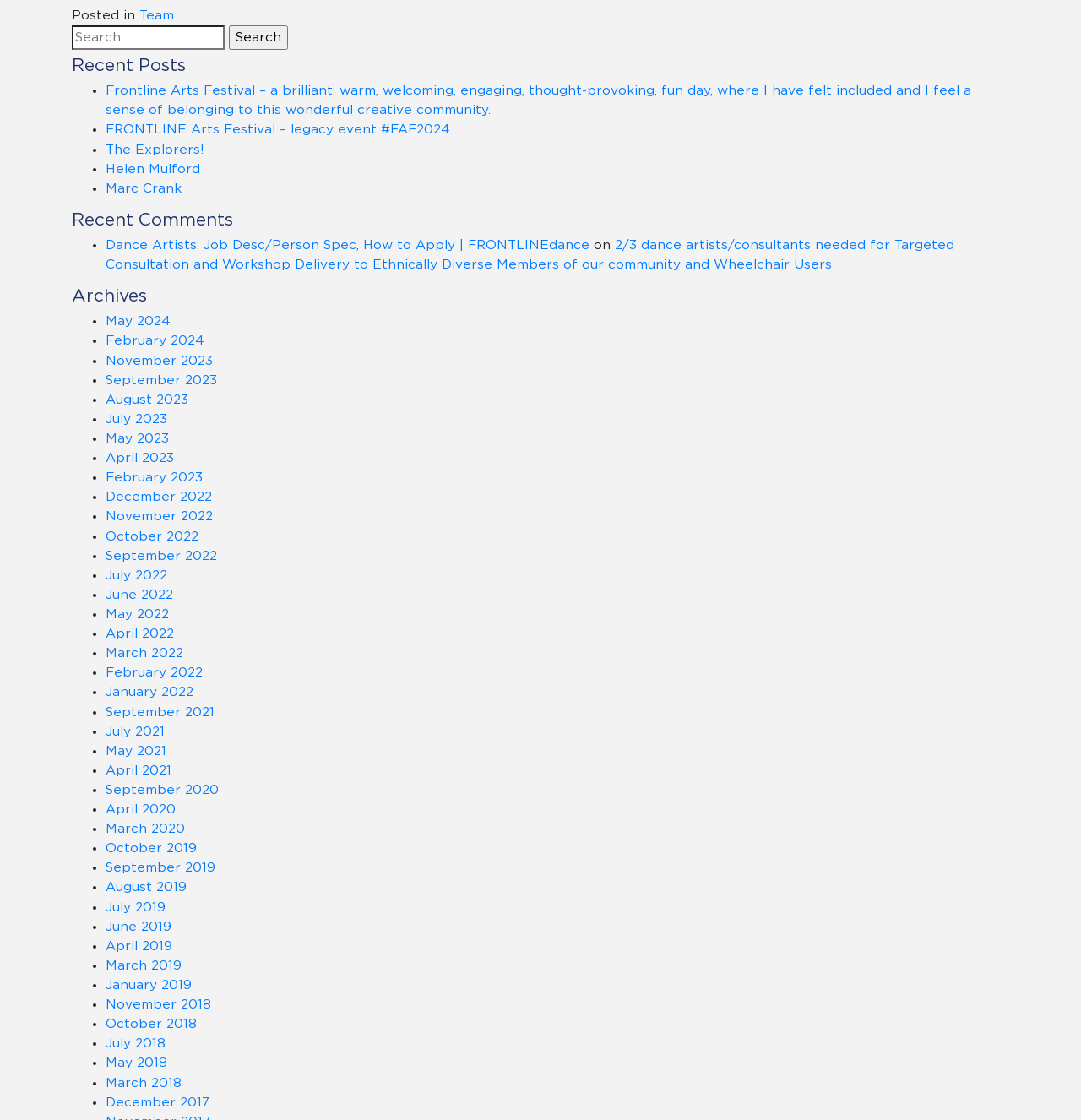How many recent posts are listed?
Using the picture, provide a one-word or short phrase answer.

4